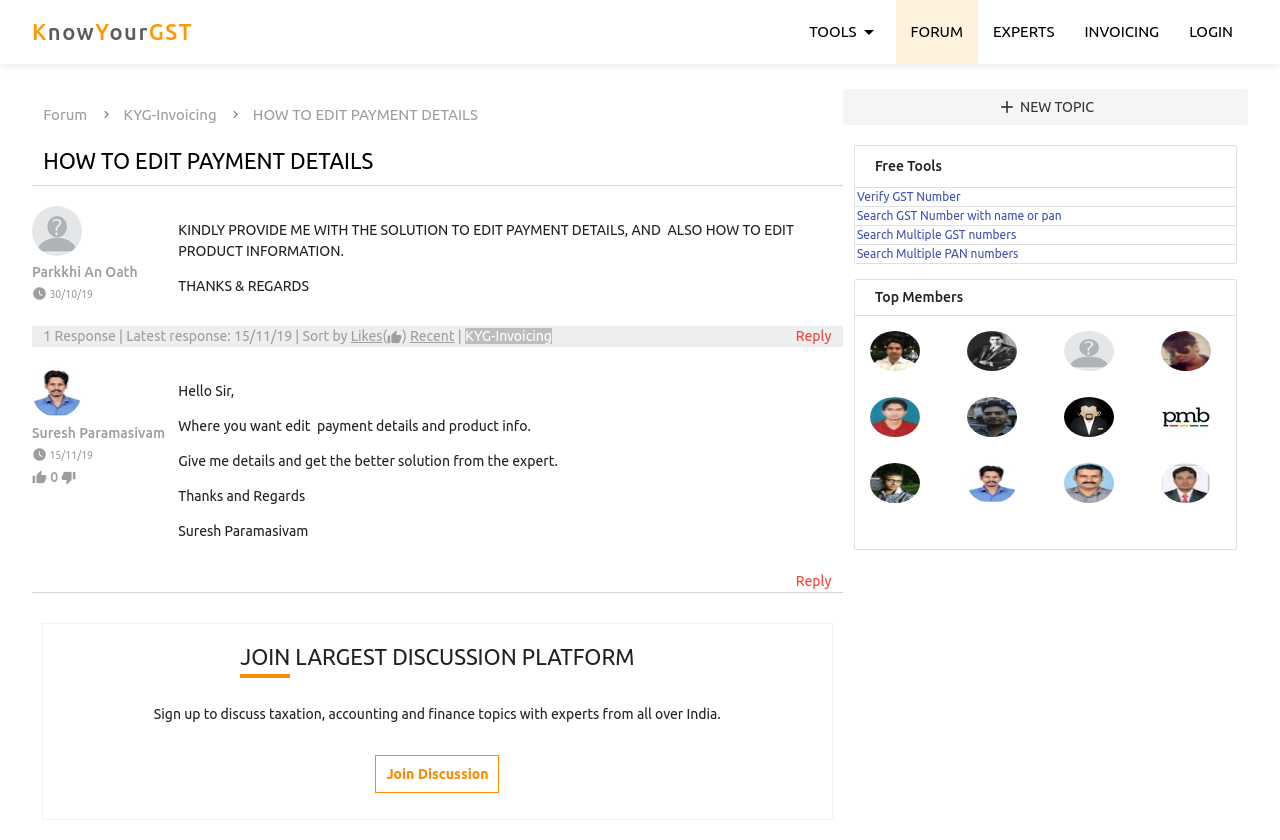Find the bounding box coordinates of the clickable element required to execute the following instruction: "Click on 'add NEW TOPIC'". Provide the coordinates as four float numbers between 0 and 1, i.e., [left, top, right, bottom].

[0.658, 0.106, 0.975, 0.149]